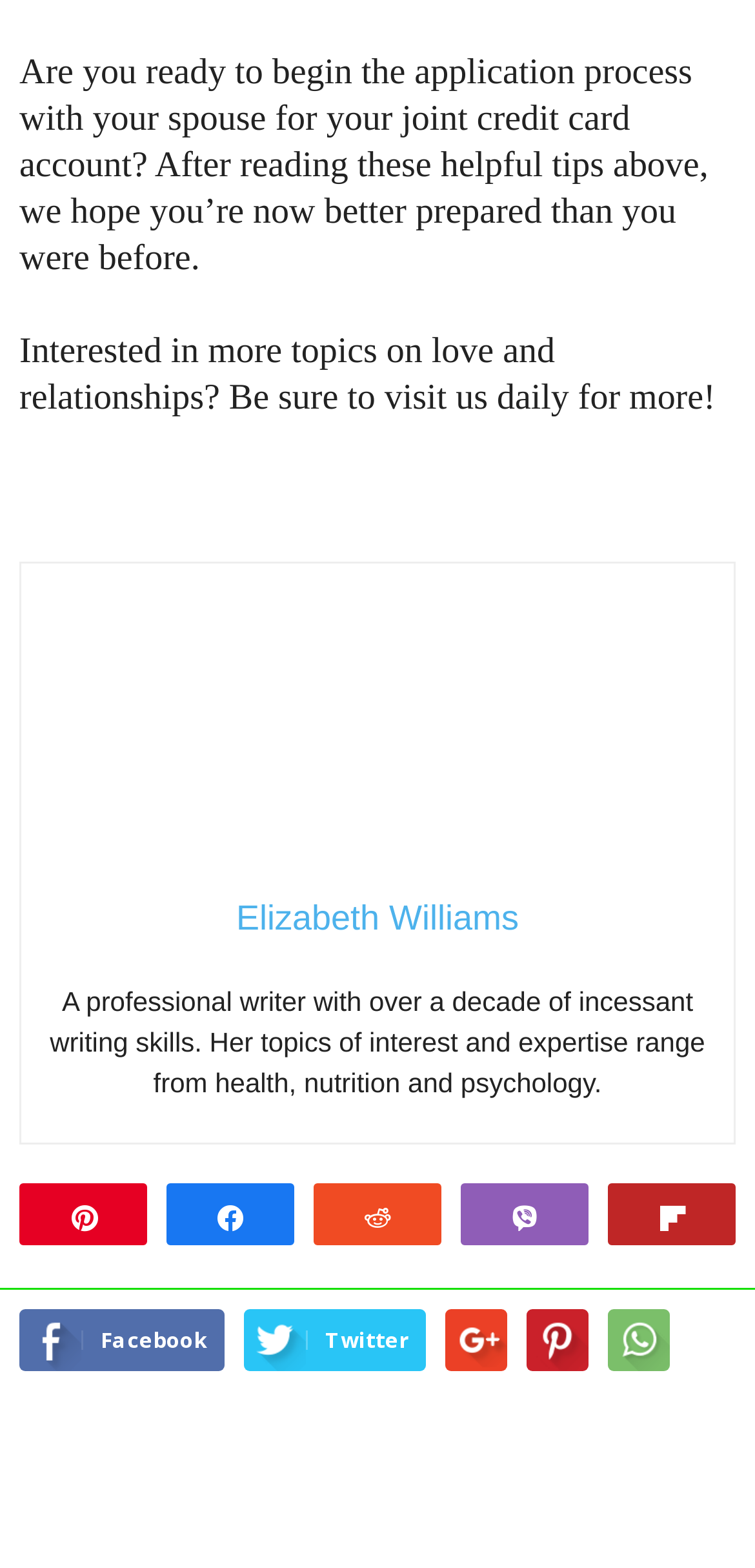Find the bounding box coordinates of the element I should click to carry out the following instruction: "Share on Reddit".

[0.418, 0.755, 0.582, 0.792]